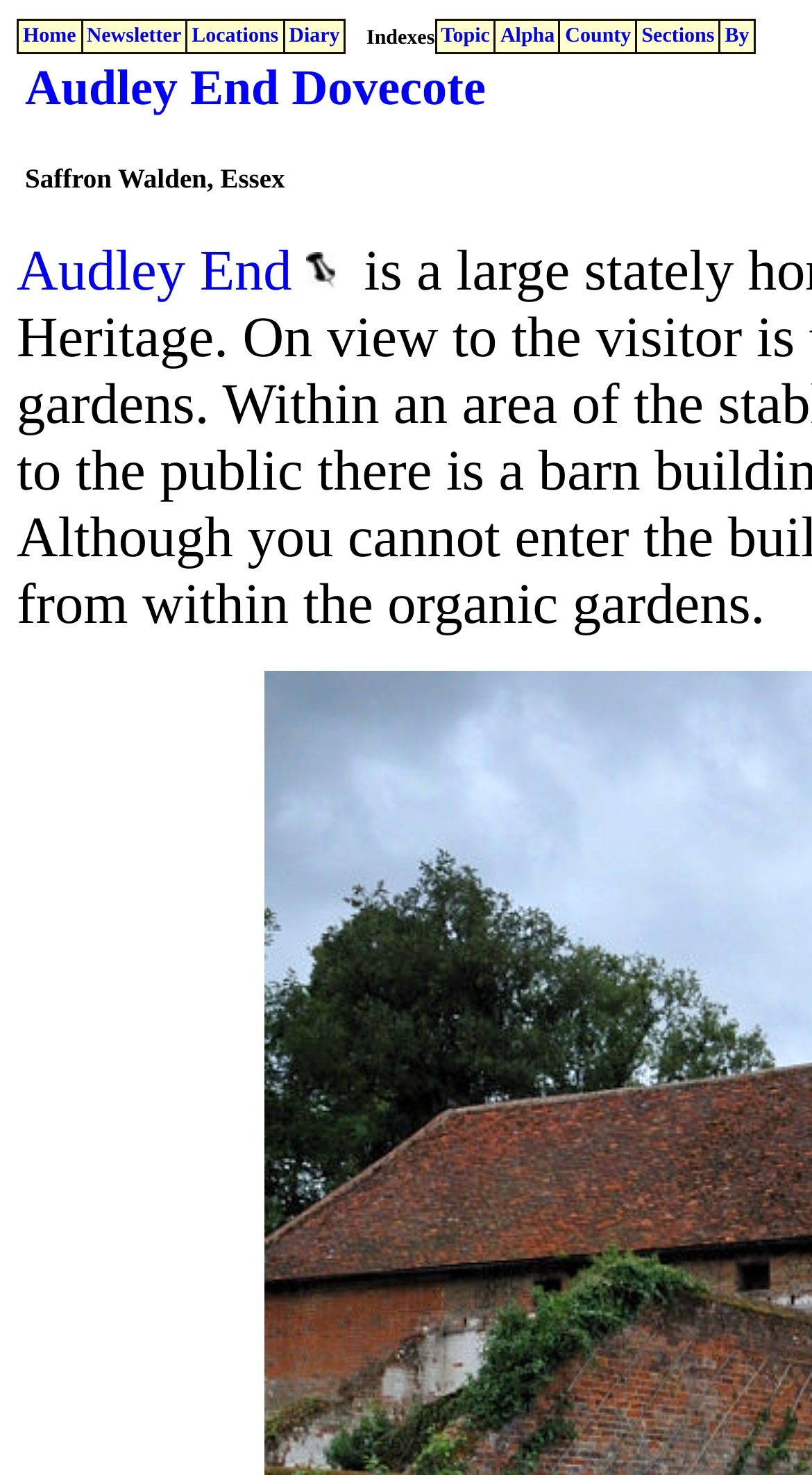Locate the bounding box coordinates of the clickable region necessary to complete the following instruction: "go to home page". Provide the coordinates in the format of four float numbers between 0 and 1, i.e., [left, top, right, bottom].

[0.028, 0.016, 0.094, 0.032]